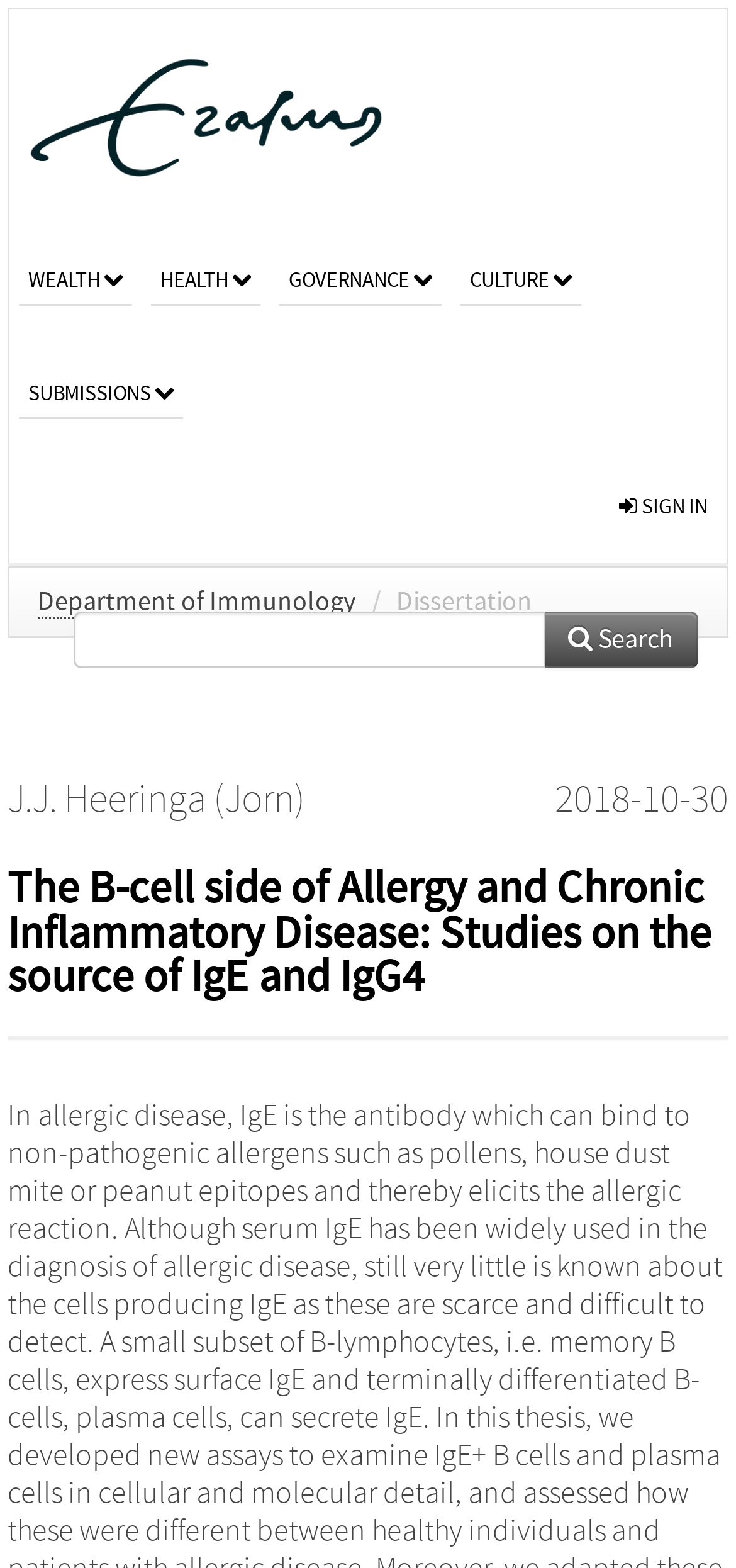What is the name of the university?
Analyze the image and provide a thorough answer to the question.

The name of the university can be found in the top-left corner of the webpage, where it says 'RePub, Erasmus University Repository'.